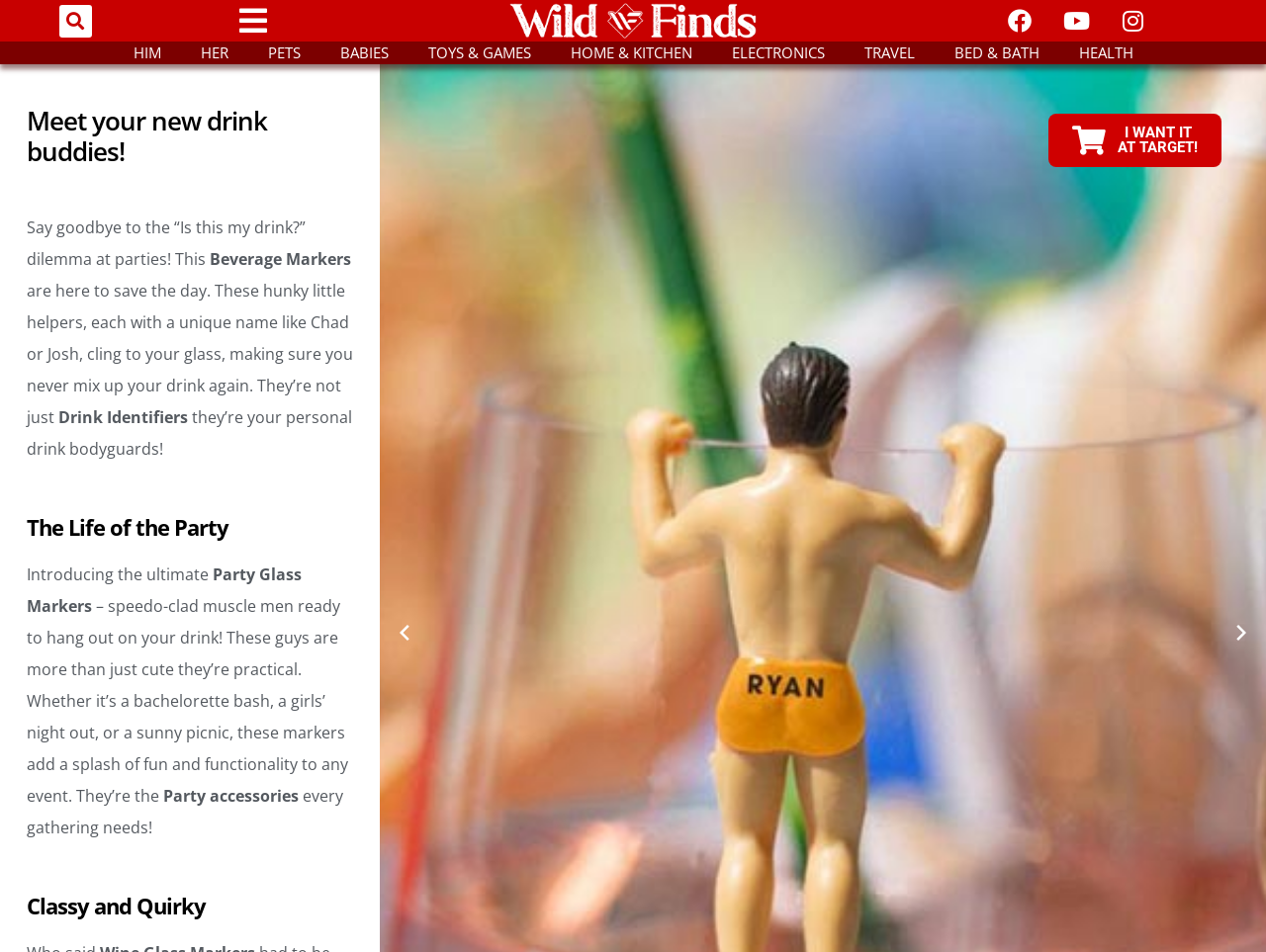Create a detailed narrative describing the layout and content of the webpage.

This webpage is about Wild Finds, a brand that offers unique drink accessories. At the top, there is a search bar with a "Search" button next to it. On the same line, there are several social media links, including Facebook, Youtube, and Instagram. Below the search bar, there are nine category links, including "HIM", "HER", "PETS", and "HOME & KITCHEN", among others.

The main content of the webpage is divided into three sections. The first section has a heading "Meet your new drink buddies!" and introduces the concept of Beverage Markers, which are small helpers that cling to your glass to prevent mix-ups at parties. There are two buttons, "Previous slide" and "Next slide", with arrow icons, which suggest that there are more images or content to explore.

The second section has a heading "The Life of the Party" and showcases Party Glass Markers, which are speedo-clad muscle men that add fun and functionality to any event. The text describes these markers as practical and suitable for various gatherings.

The third section has a heading "Classy and Quirky" and appears to be a call-to-action, with a prominent link "I WANT IT AT TARGET!" that suggests the product is available at Target stores. Throughout the webpage, there are several images, although their content is not specified. Overall, the webpage has a playful and humorous tone, with a focus on promoting Wild Finds' unique drink accessories.